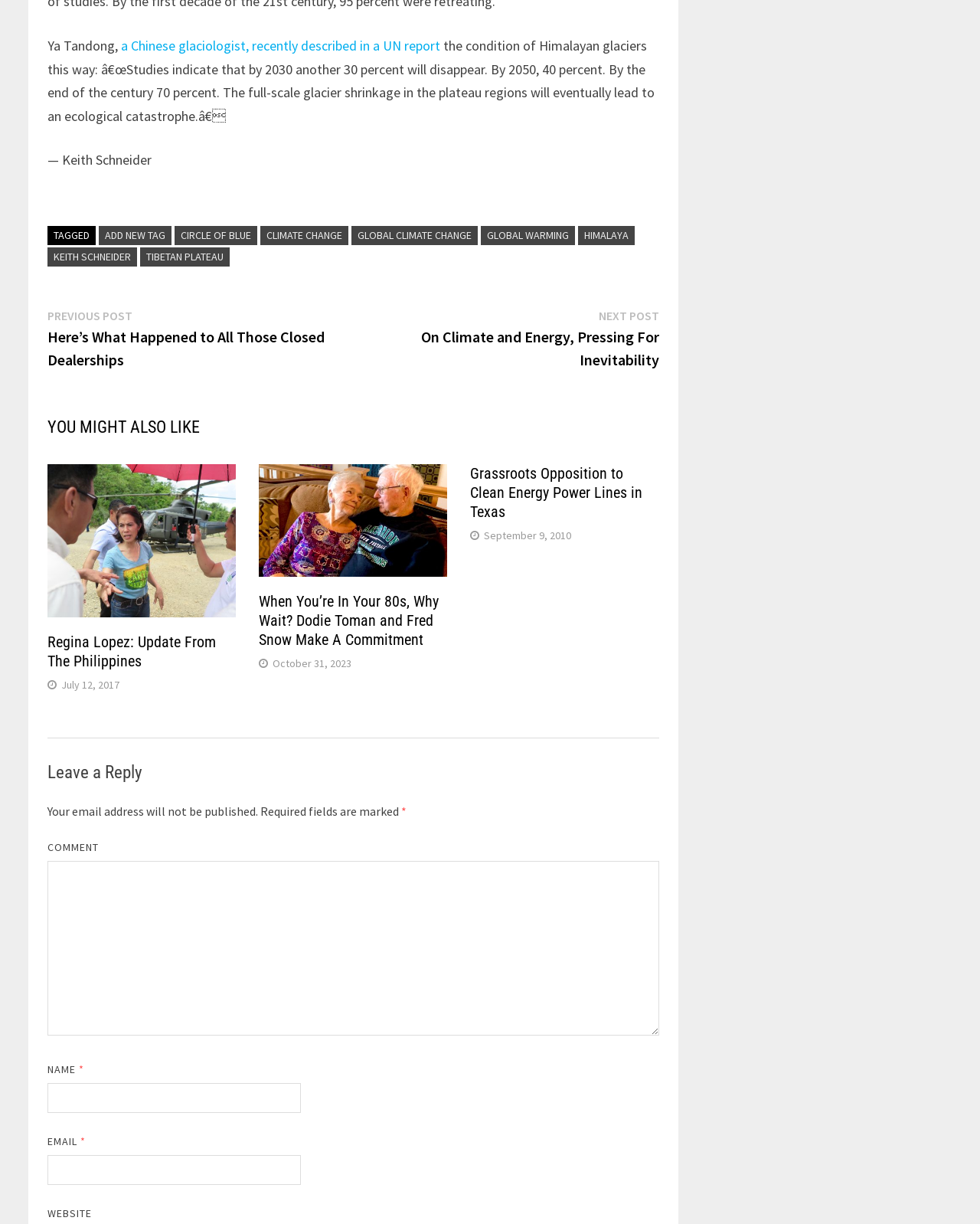Locate the bounding box coordinates of the clickable part needed for the task: "Search for something".

None